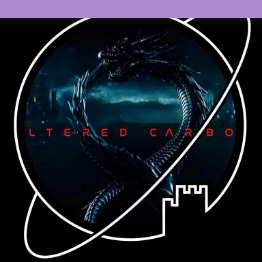Explain the image with as much detail as possible.

The image features a striking visual related to "Altered Carbon," showcasing a dark, atmospheric backdrop that hints at a futuristic or dystopian setting. Central to the design is a stylized serpent or dragon spiraling around itself, symbolizing themes of transformation and rebirth prevalent in the narrative. The text "ALTERED CARBON" is prominently displayed in bold red letters, enhancing its visibility against the dark tones of the image. 

This artwork captures the essence of the series, which delves into concepts of identity, consciousness, and technology in a world where human minds can be transferred into new bodies. The circular motif and the contours surrounding the dragon create a sense of motion and depth, drawing the viewer into the complex universe represented in the story. In the lower right corner, a simplistic castle silhouette may symbolize the juxtaposition of technology and traditional concepts of society, hinting at the series's exploration of power dynamics and human experience.